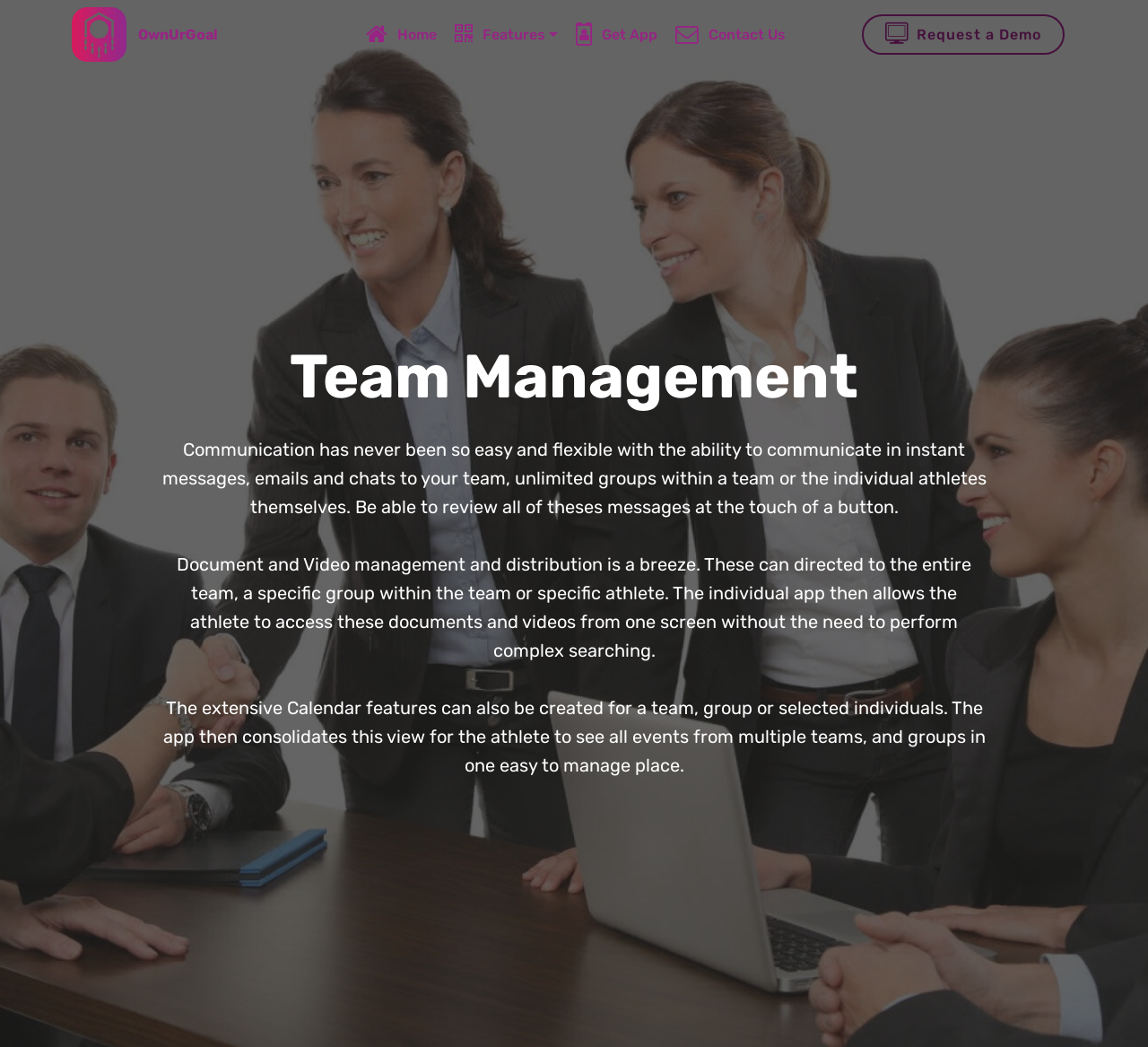Based on the element description alt="OwnUrGoal" title="OwnUrGoal Home", identify the bounding box of the UI element in the given webpage screenshot. The coordinates should be in the format (top-left x, top-left y, bottom-right x, bottom-right y) and must be between 0 and 1.

[0.062, 0.007, 0.11, 0.059]